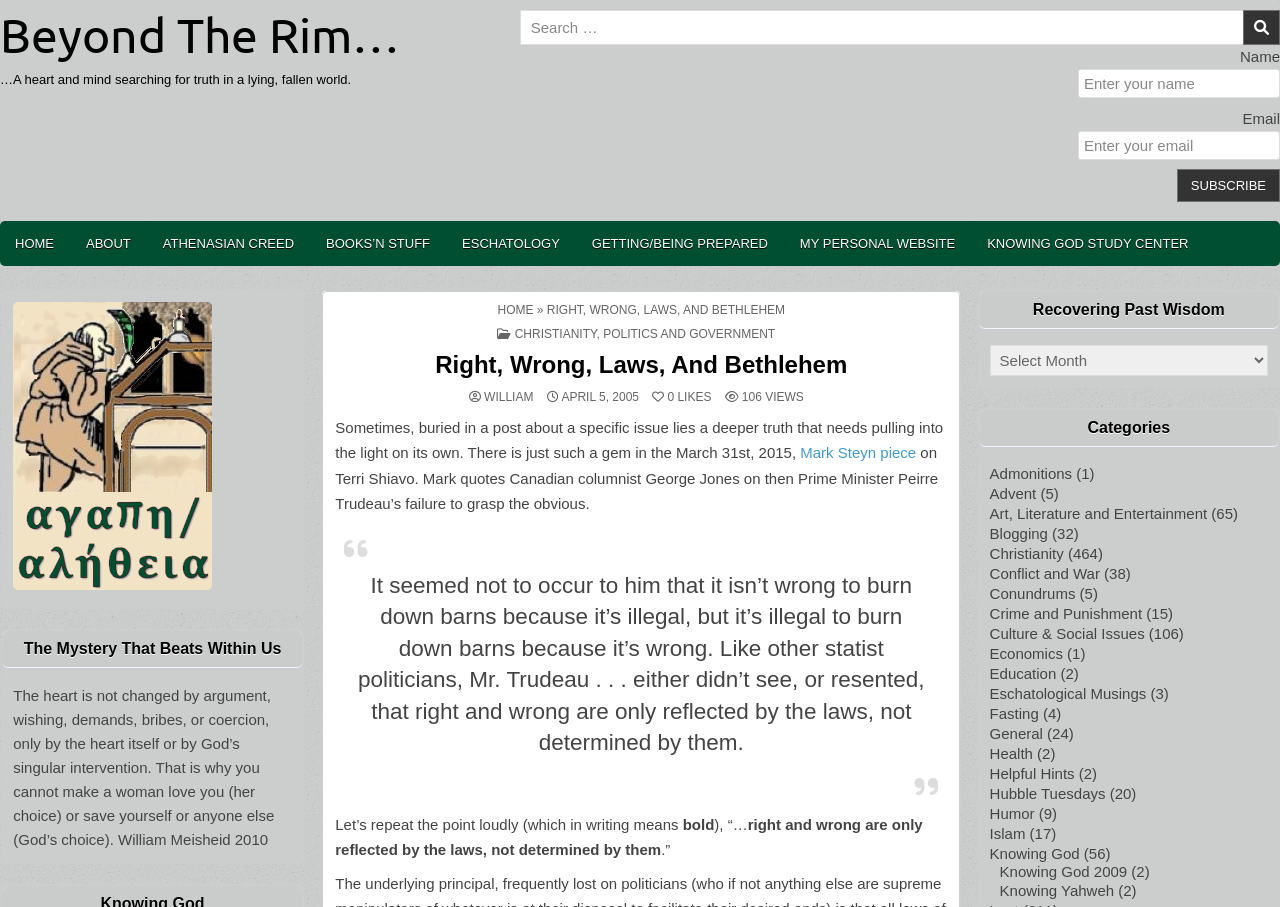Respond to the following question using a concise word or phrase: 
What is the purpose of the search box on the webpage?

To search for content on the website